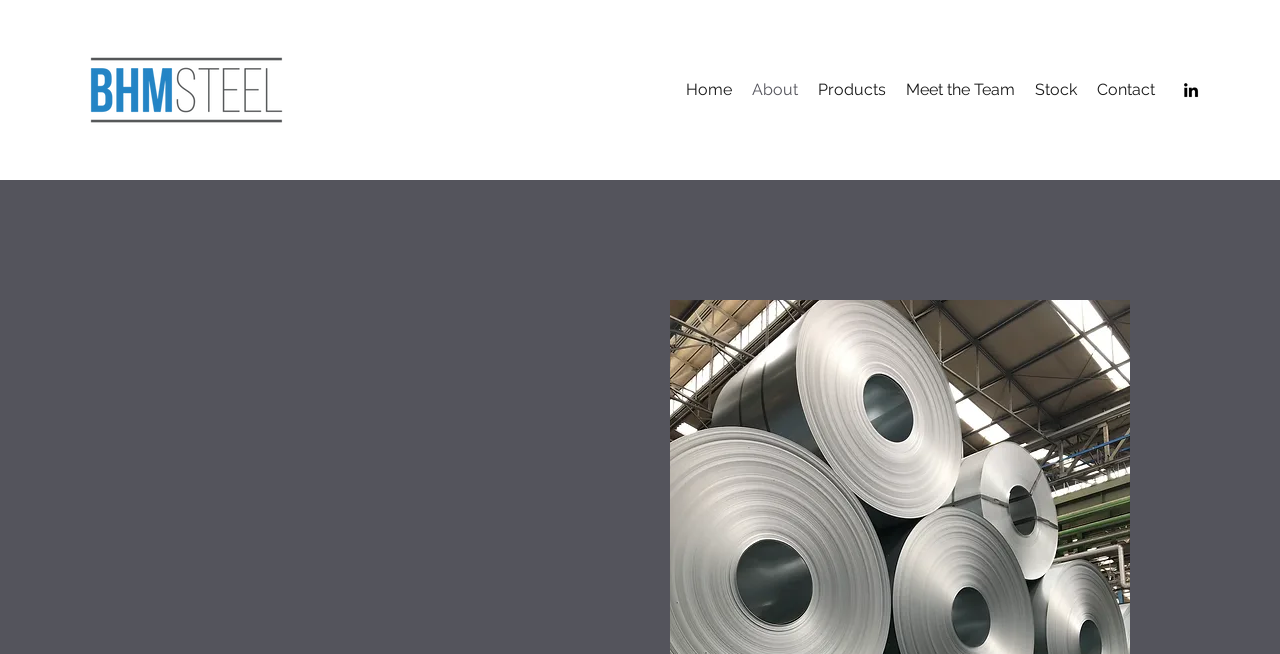How many main activities does BHM have?
Please use the image to provide an in-depth answer to the question.

The meta description of the webpage mentions that BHM has two main activities, which are buying and selling flat carbon.